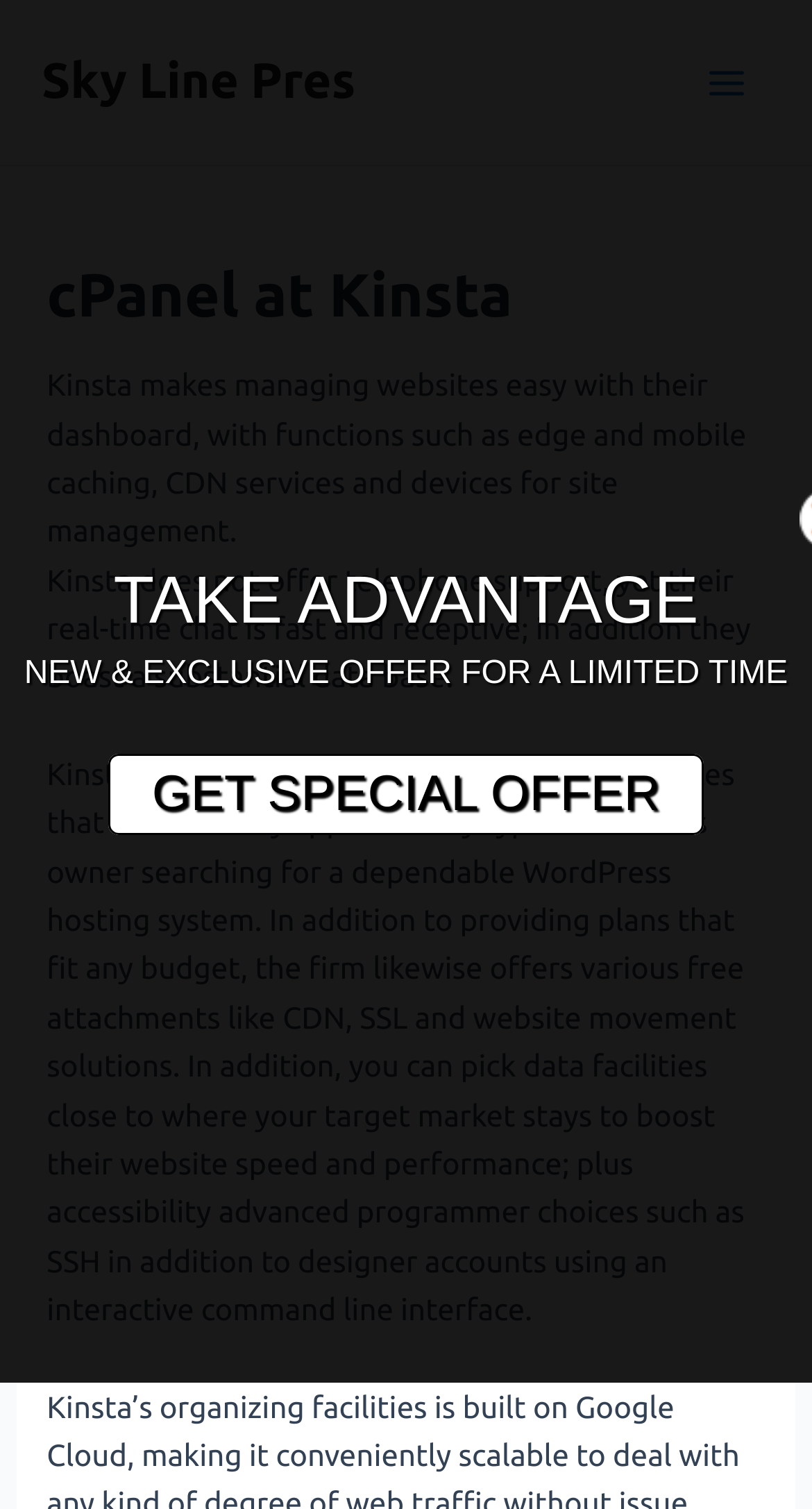Use the details in the image to answer the question thoroughly: 
What is the purpose of Kinsta's dashboard?

According to the webpage, Kinsta's dashboard is used for managing websites, and it provides functions such as edge and mobile caching, CDN services, and devices for site management.